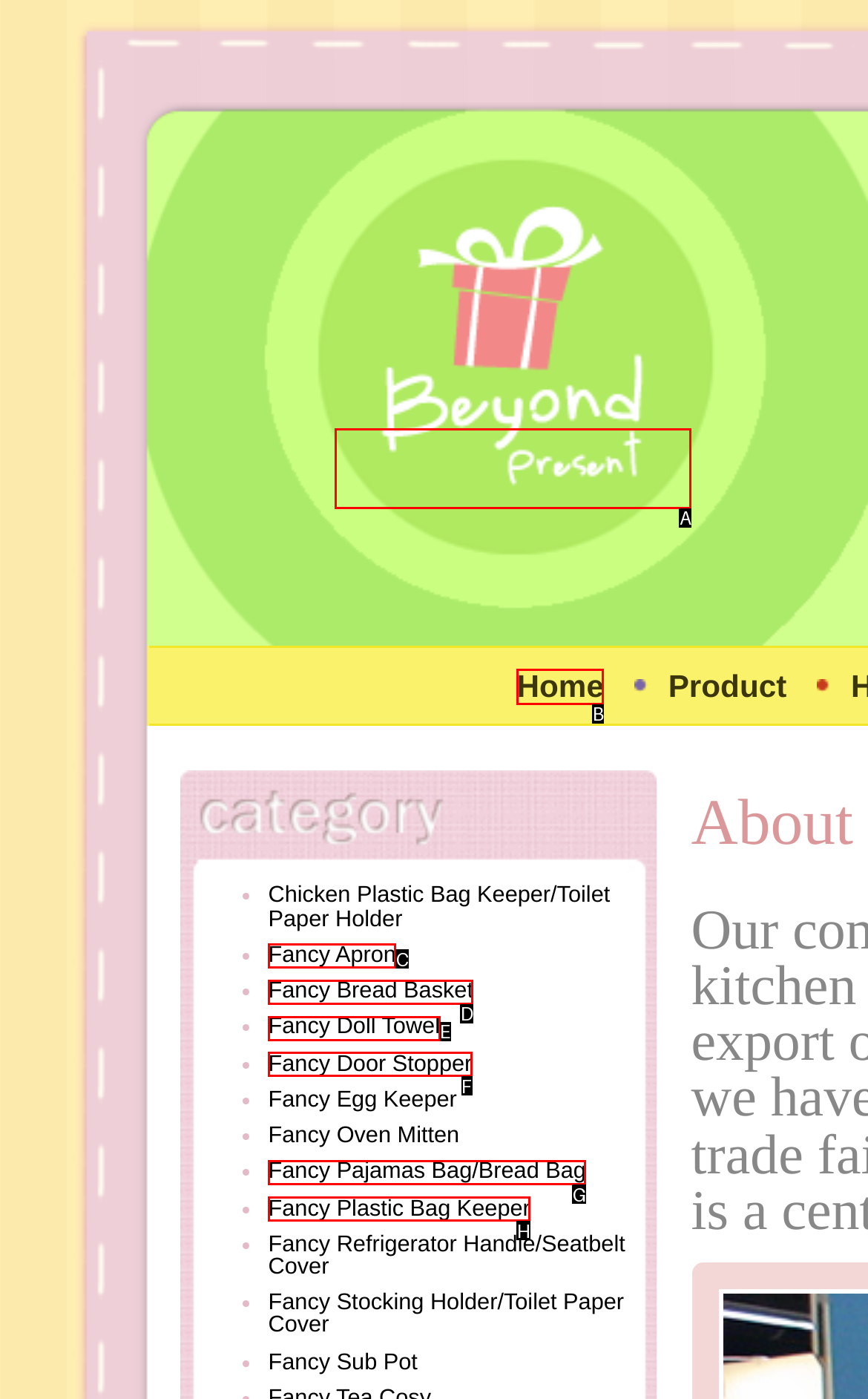Determine the option that aligns with this description: title="Beyond Present Home"
Reply with the option's letter directly.

A